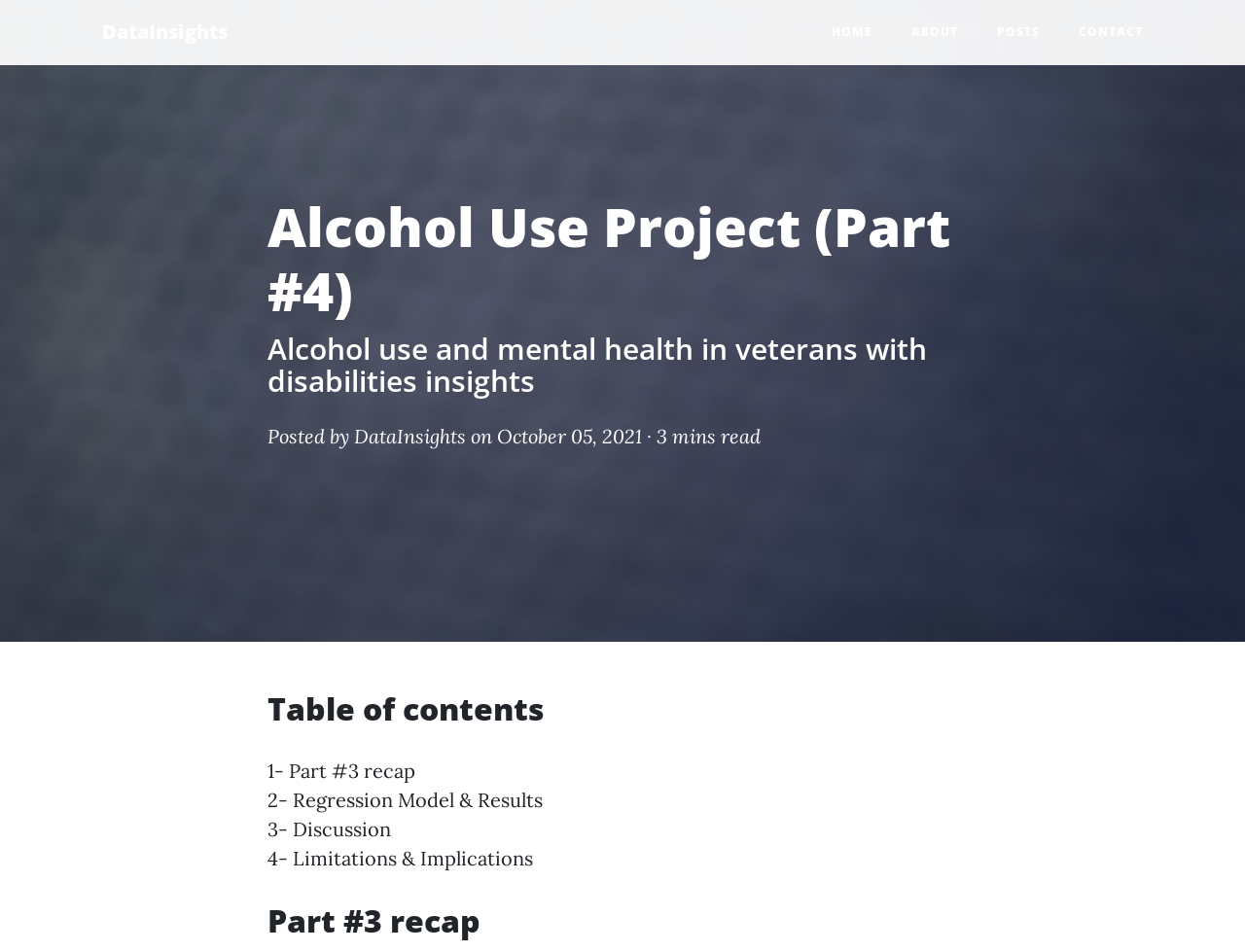How long does it take to read the article?
Please provide a comprehensive answer based on the information in the image.

The estimated read time of the article can be found in the 'Estimated read time' section, which is located below the author information. The text 'Estimated read time' is followed by '3 mins read', indicating that it takes approximately 3 minutes to read the article.